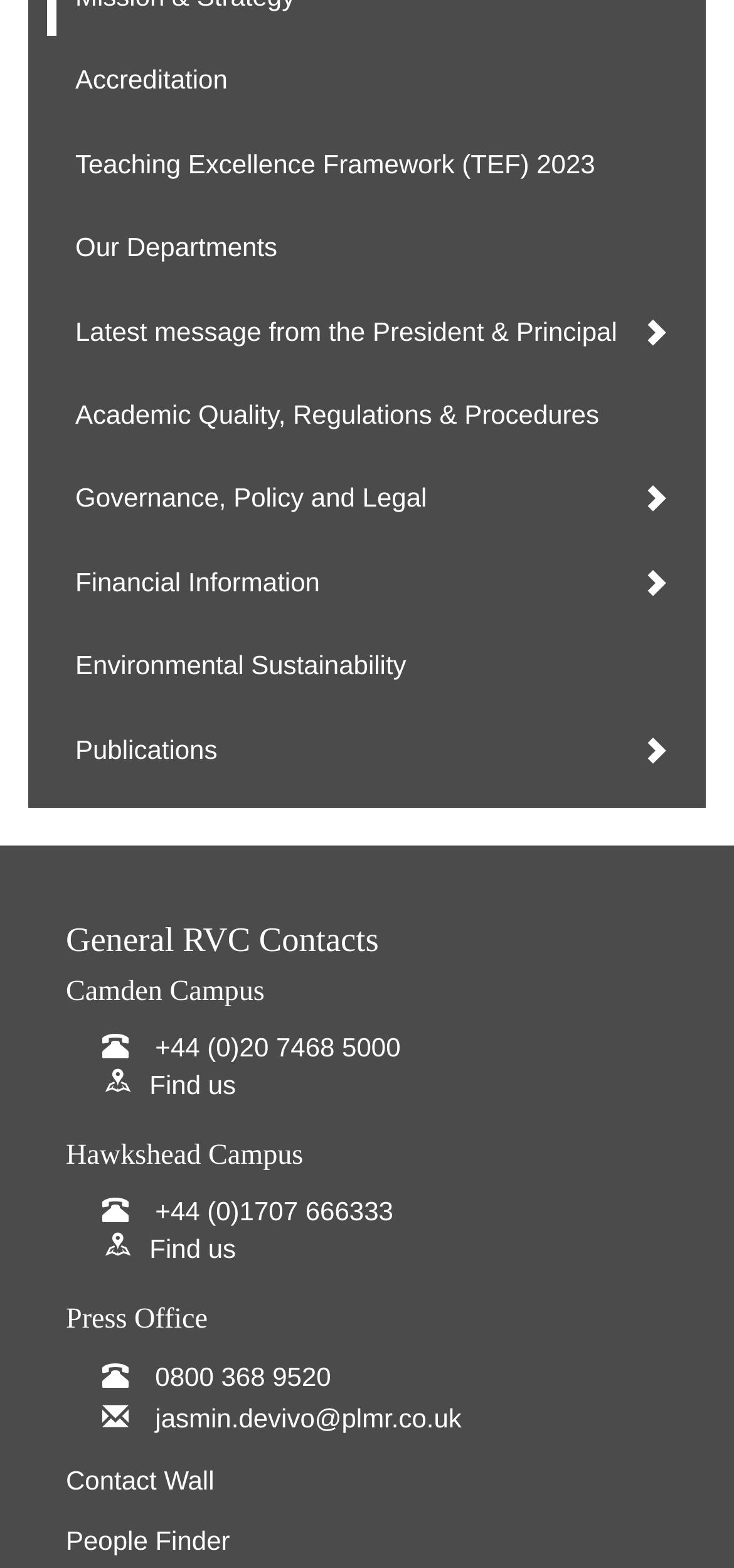Find the bounding box coordinates of the element to click in order to complete this instruction: "Explore Environmental Sustainability". The bounding box coordinates must be four float numbers between 0 and 1, denoted as [left, top, right, bottom].

[0.064, 0.399, 0.936, 0.45]